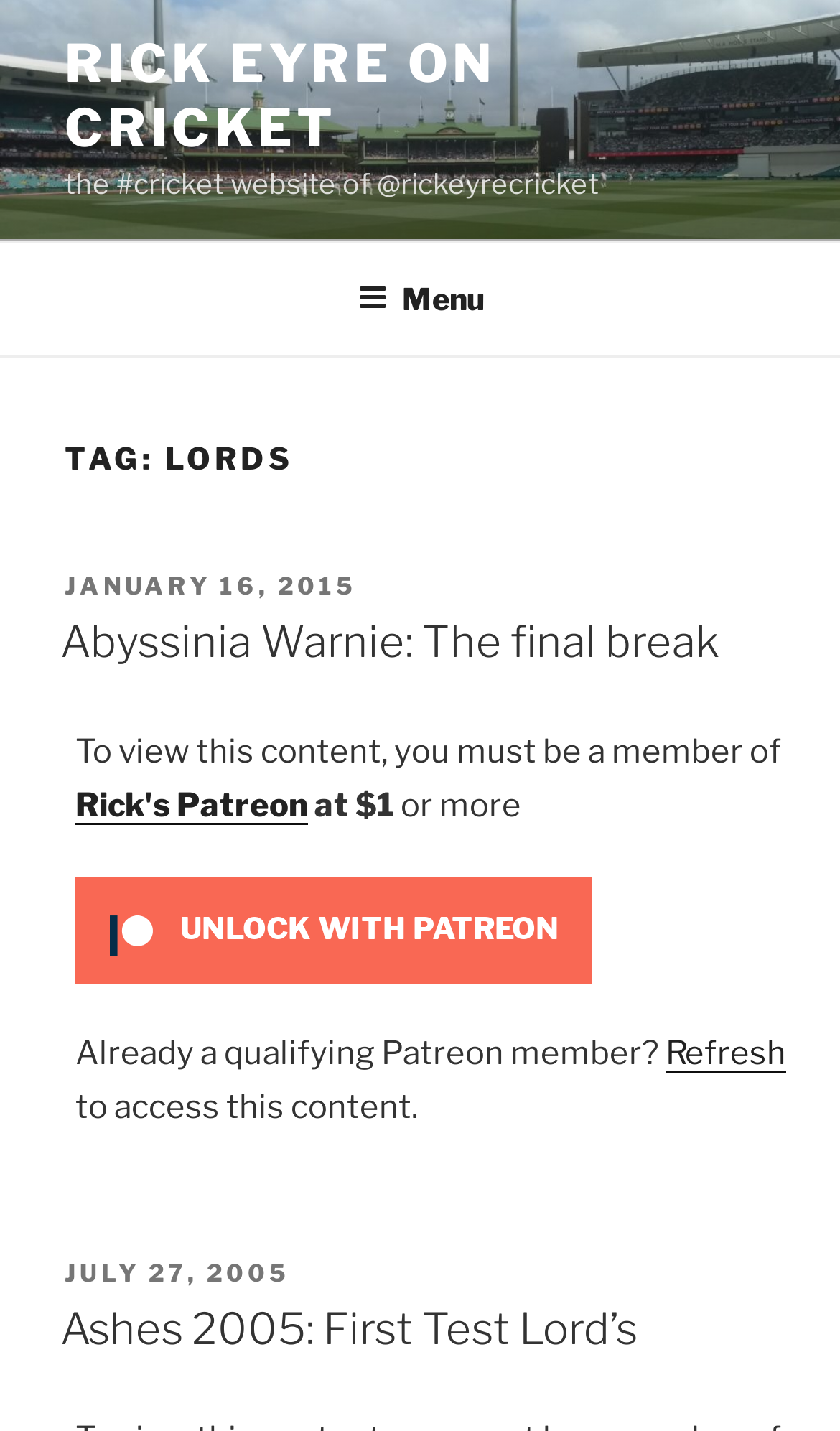What is the date of the second article?
Analyze the image and deliver a detailed answer to the question.

The date of the second article can be determined by looking at the link element that contains the text 'JULY 27, 2005'. This suggests that the article was posted on July 27, 2005.